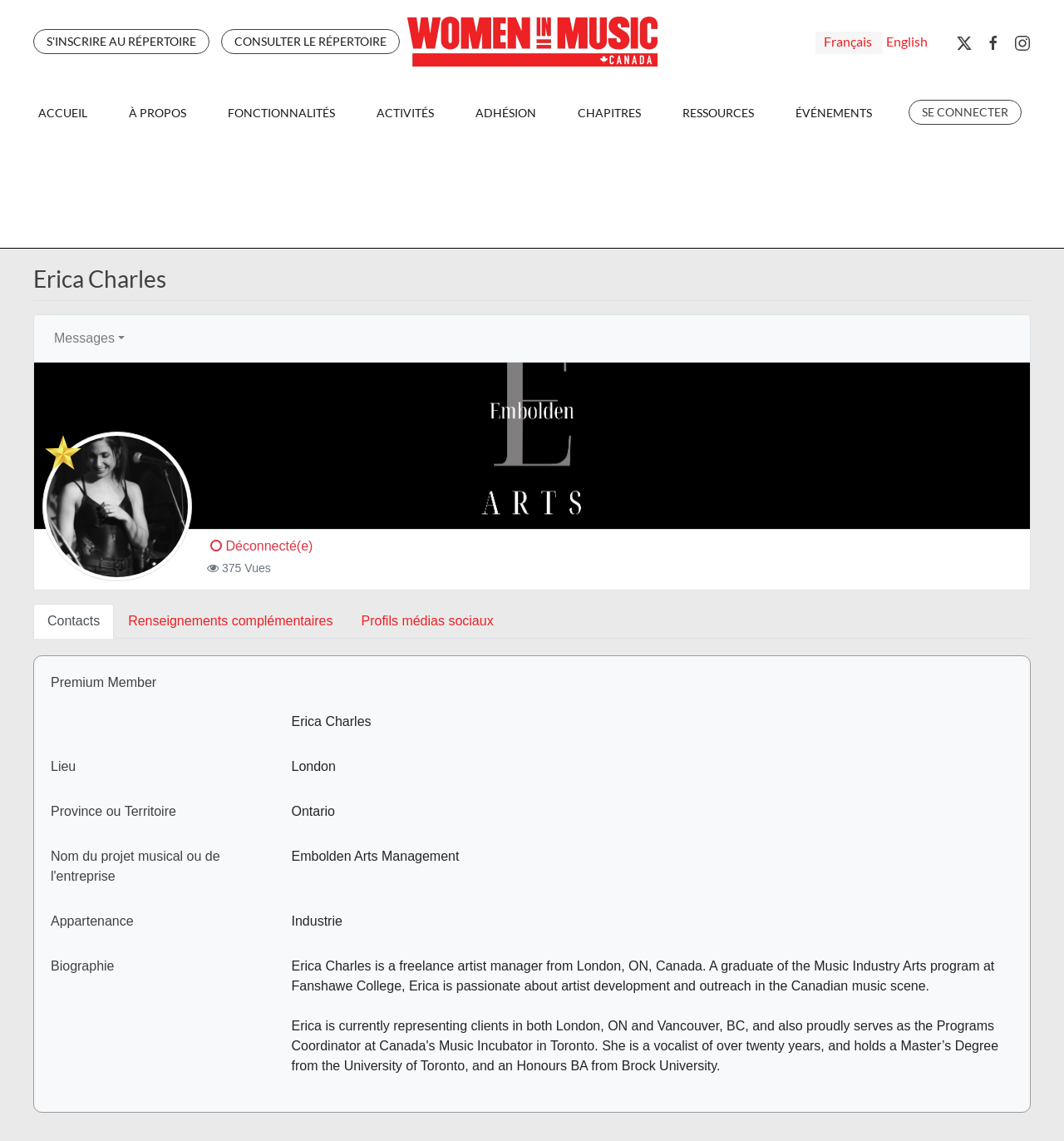Find the bounding box coordinates of the UI element according to this description: "Skip to main content".

[0.035, 0.034, 0.145, 0.048]